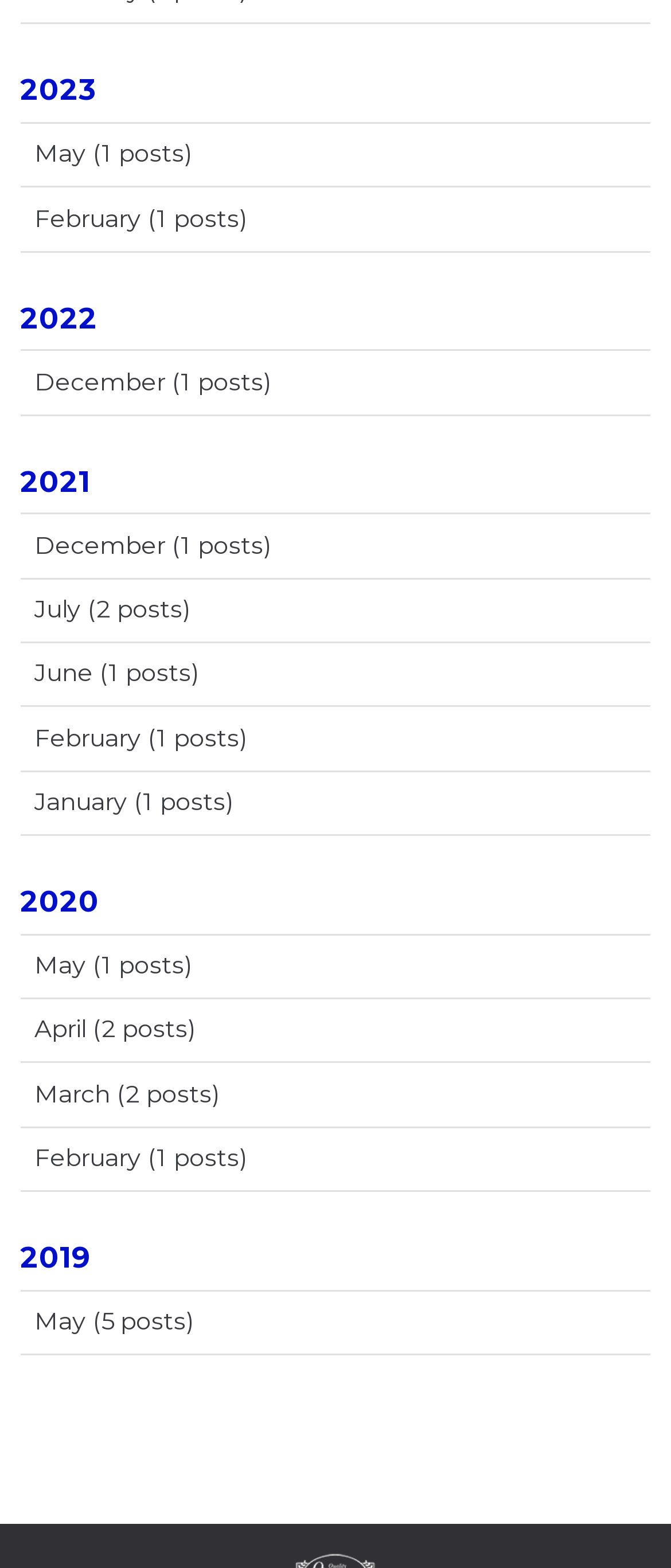What is the most recent year listed?
Based on the image, give a one-word or short phrase answer.

2023